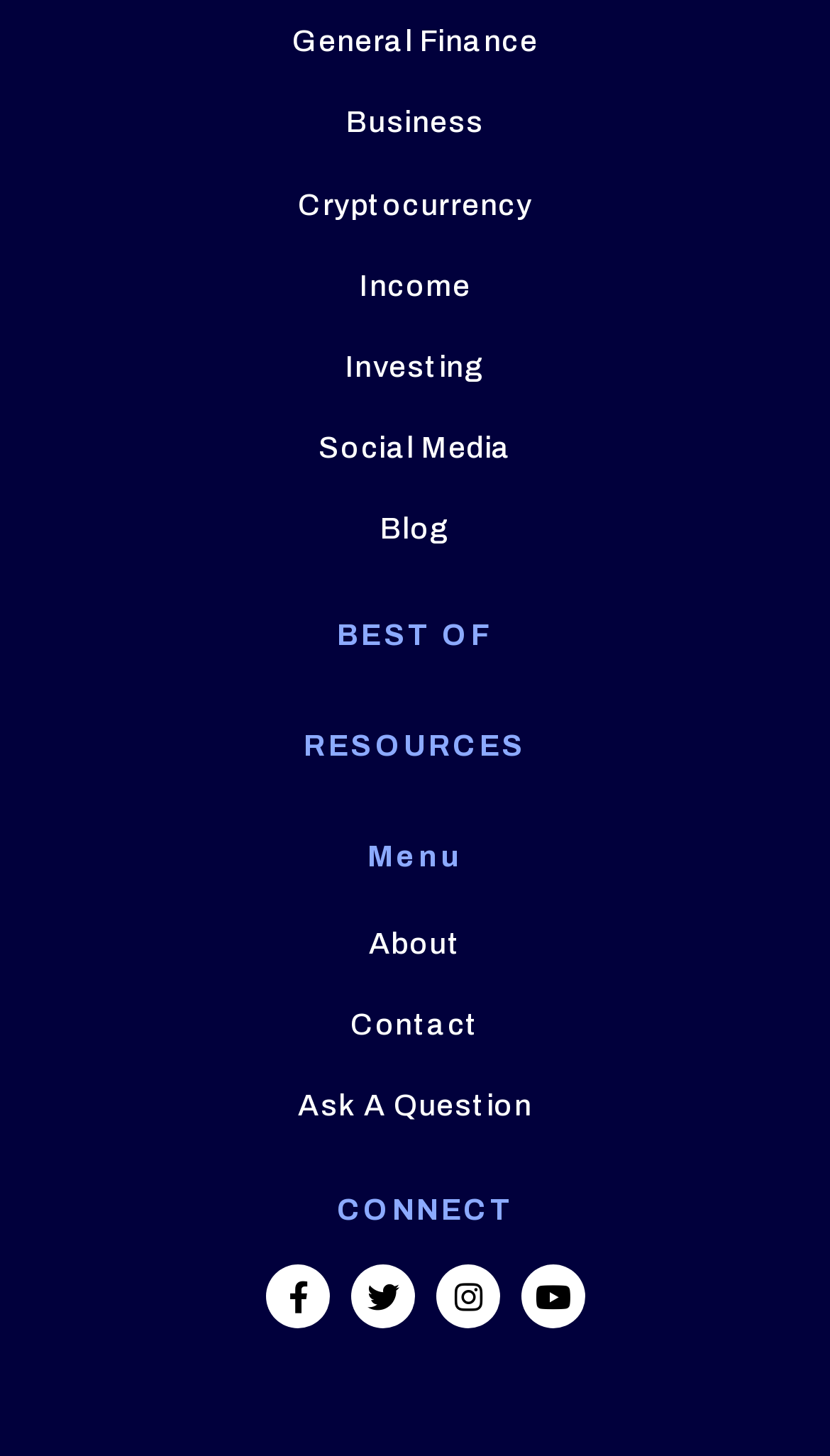Find the bounding box coordinates of the element you need to click on to perform this action: 'Read the news about Trump-backed John Lee winning GOP primary in competitive Nevada House race'. The coordinates should be represented by four float values between 0 and 1, in the format [left, top, right, bottom].

None